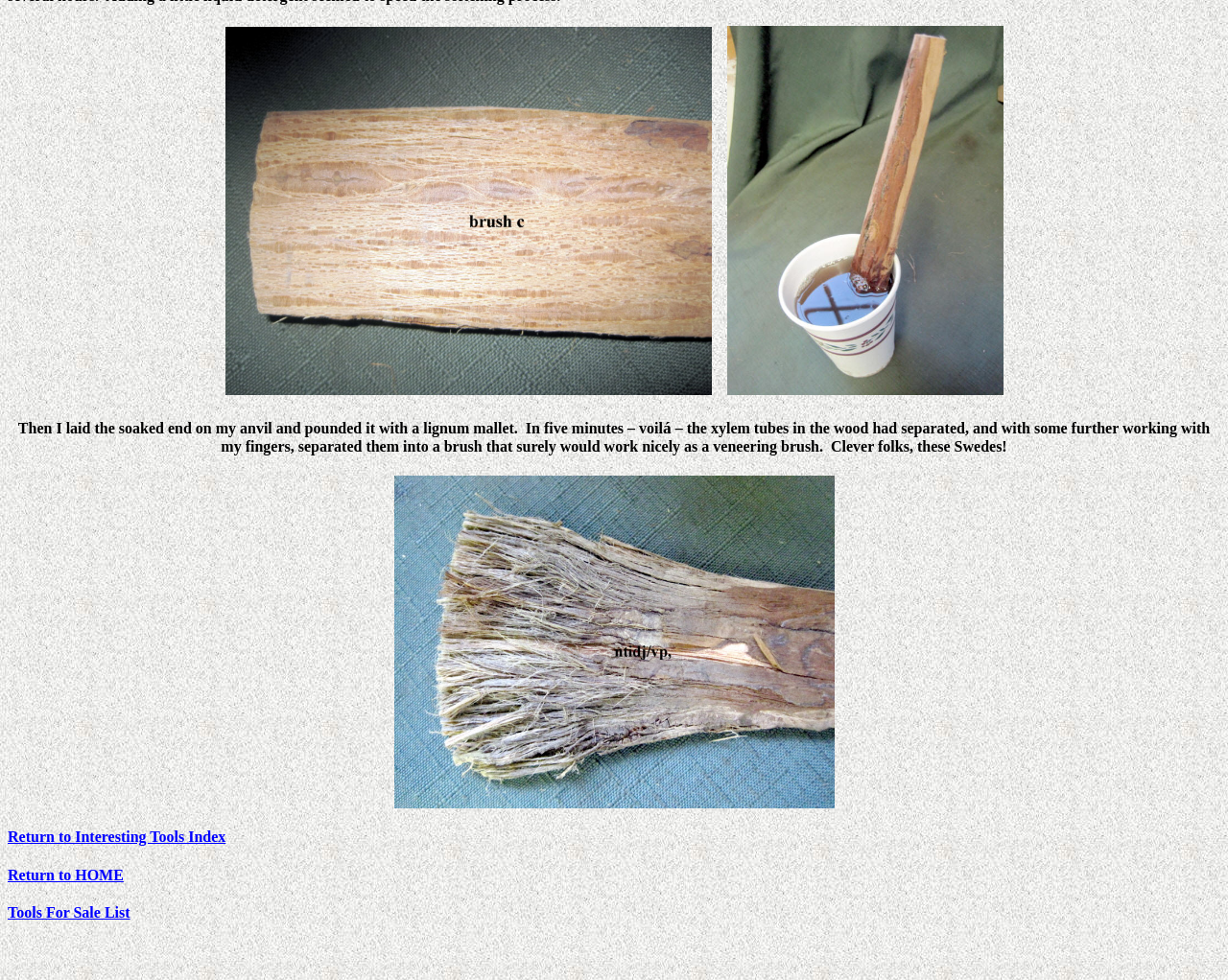Provide the bounding box coordinates for the UI element described in this sentence: "Return to HOME". The coordinates should be four float values between 0 and 1, i.e., [left, top, right, bottom].

[0.006, 0.884, 0.101, 0.901]